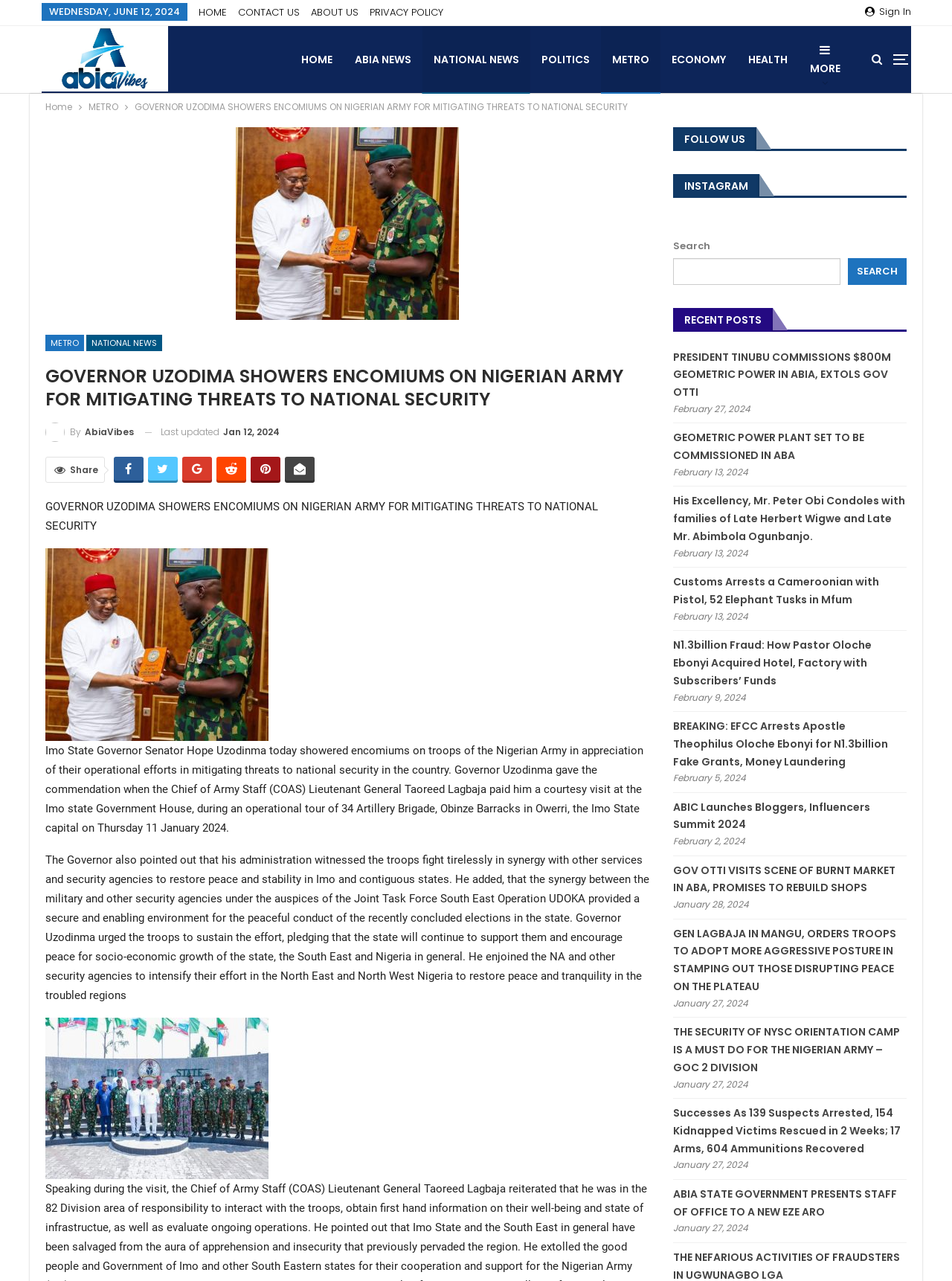Please identify the bounding box coordinates of the element's region that needs to be clicked to fulfill the following instruction: "Follow Abia Vibes on Instagram". The bounding box coordinates should consist of four float numbers between 0 and 1, i.e., [left, top, right, bottom].

[0.719, 0.139, 0.786, 0.151]